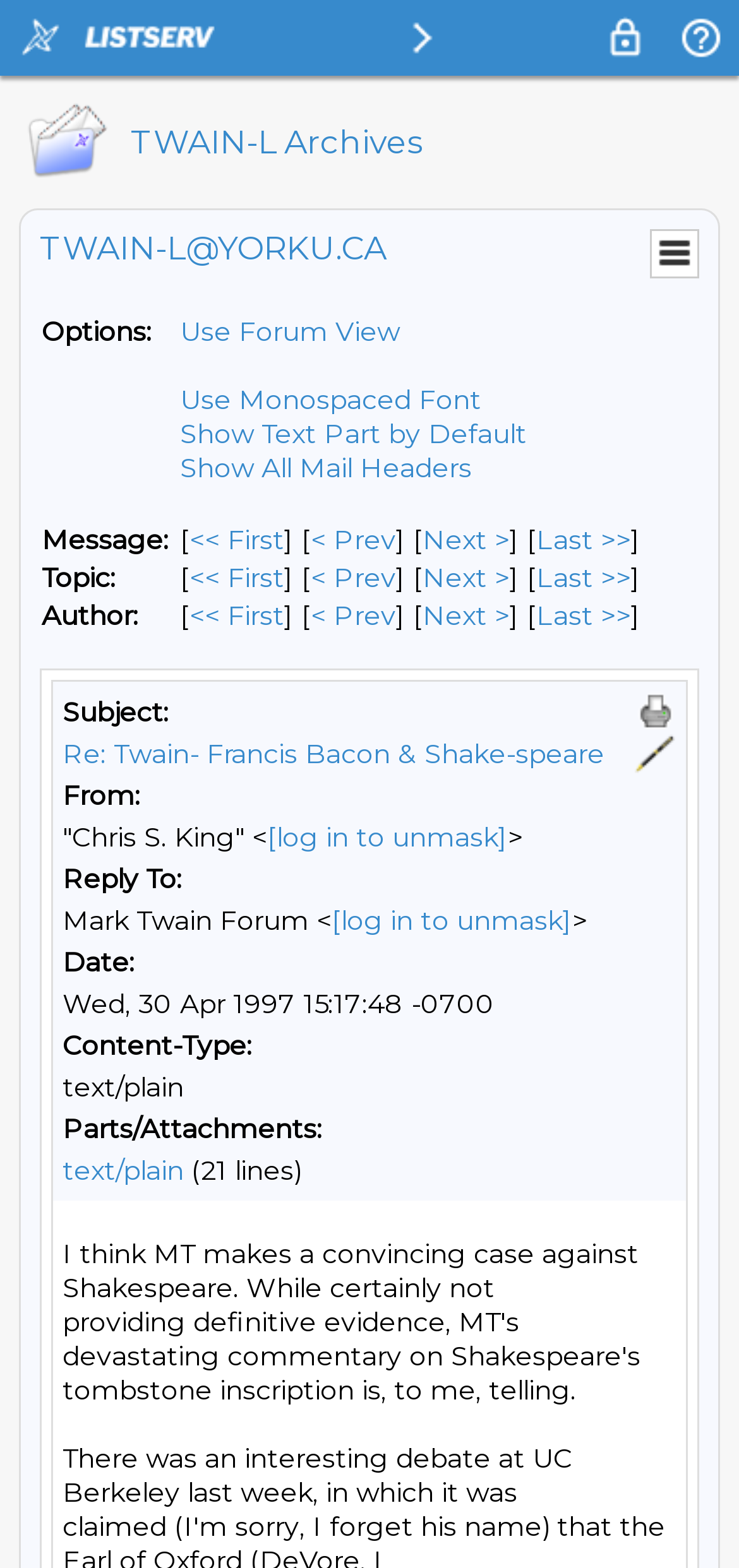Please give a succinct answer using a single word or phrase:
How can you navigate through messages?

First, Prev, Next, Last